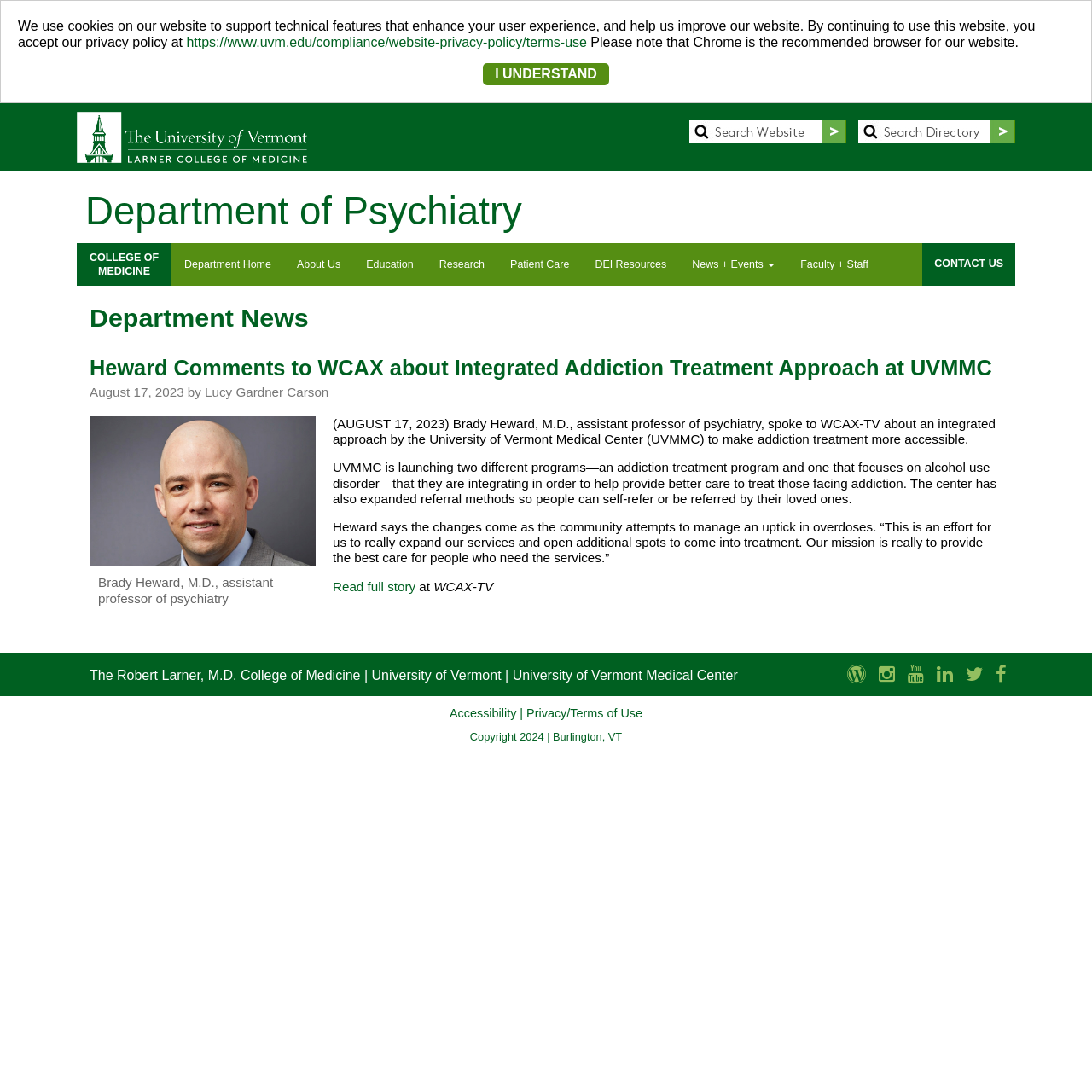Offer a comprehensive description of the webpage’s content and structure.

This webpage is about the Department of Psychiatry at the University of Vermont Medical Center (UVMMC). At the top, there is a notification bar with a message about cookies and a link to the website's privacy policy. Below this, there is a logo of the College of Medicine and a search bar with two options: "Search Website" and "Search Directory". 

On the left side, there is a navigation menu with links to various sections, including "Department Home", "About Us", "Education", "Research", "Patient Care", "DEI Resources", "News + Events", "Faculty + Staff", and "CONTACT US". 

The main content of the webpage is an article titled "Heward Comments to WCAX about Integrated Addiction Treatment Approach at UVMMC". The article is dated August 17, 2023, and is written by Lucy Gardner Carson. There is an image accompanying the article, and the text describes how Brady Heward, M.D., assistant professor of psychiatry, spoke to WCAX-TV about an integrated approach to make addiction treatment more accessible at UVMMC. The article explains that UVMMC is launching two programs to help provide better care to treat those facing addiction.

At the bottom of the article, there is a link to "Read full story" at WCAX-TV. Below this, there are links to the Robert Larner, M.D. College of Medicine, University of Vermont, and University of Vermont Medical Center. On the right side, there are social media links to Larner Med's Facebook, Twitter, LinkedIn, YouTube, and Instagram accounts, as well as a link to the UVM Medicine Blog. Finally, at the very bottom, there are links to Accessibility, Privacy/Terms of Use, and a copyright notice.